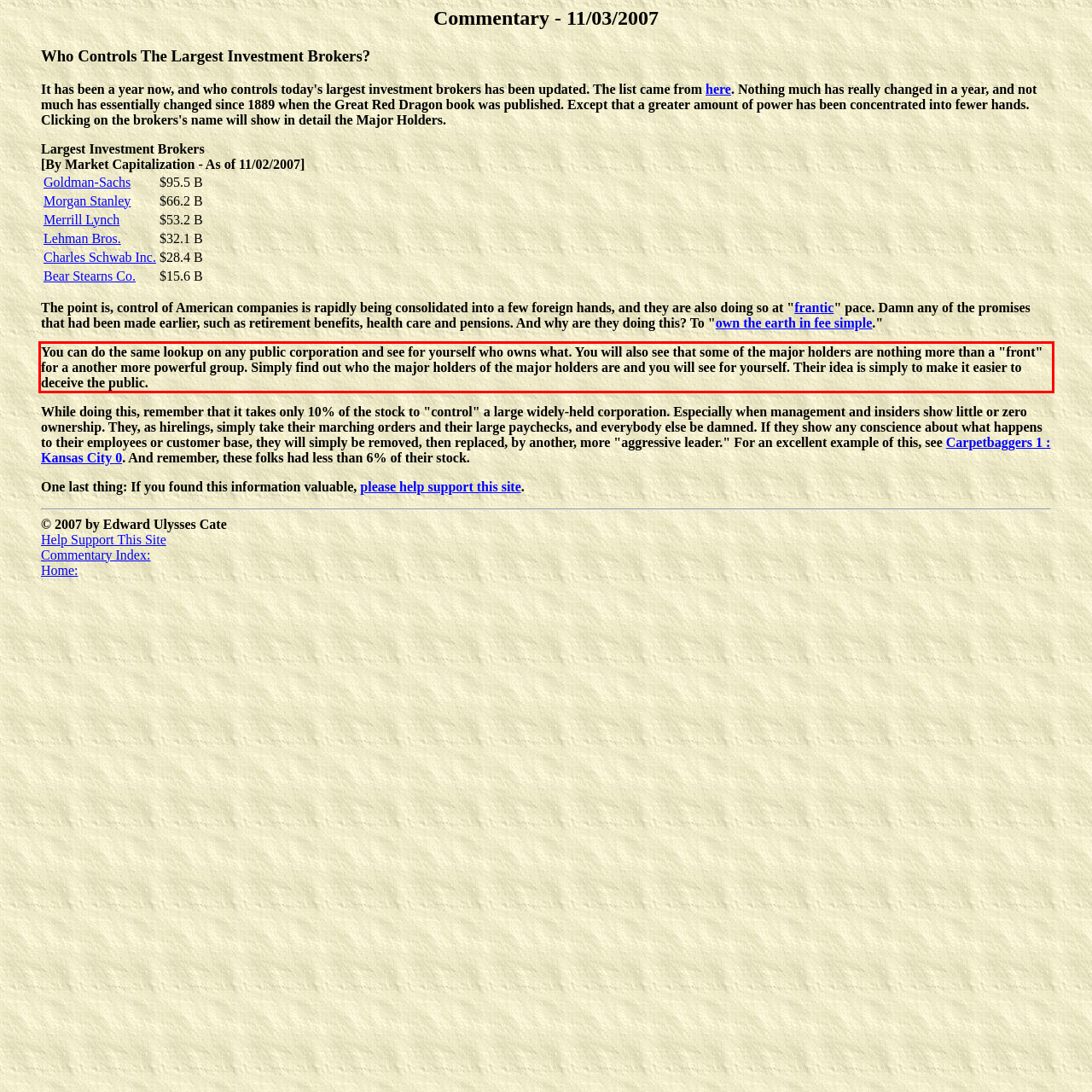Look at the webpage screenshot and recognize the text inside the red bounding box.

You can do the same lookup on any public corporation and see for yourself who owns what. You will also see that some of the major holders are nothing more than a "front" for a another more powerful group. Simply find out who the major holders of the major holders are and you will see for yourself. Their idea is simply to make it easier to deceive the public.